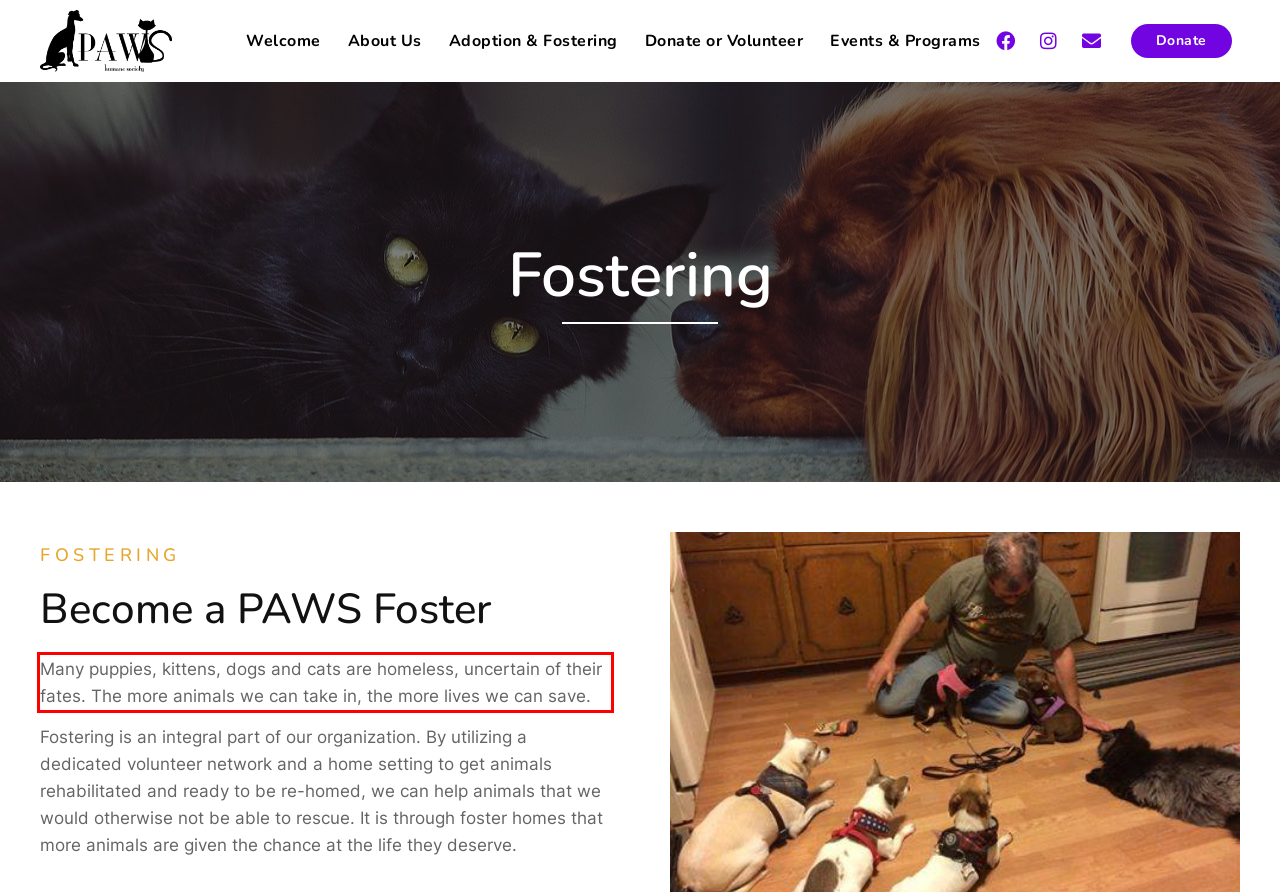Please take the screenshot of the webpage, find the red bounding box, and generate the text content that is within this red bounding box.

Many puppies, kittens, dogs and cats are homeless, uncertain of their fates. The more animals we can take in, the more lives we can save.